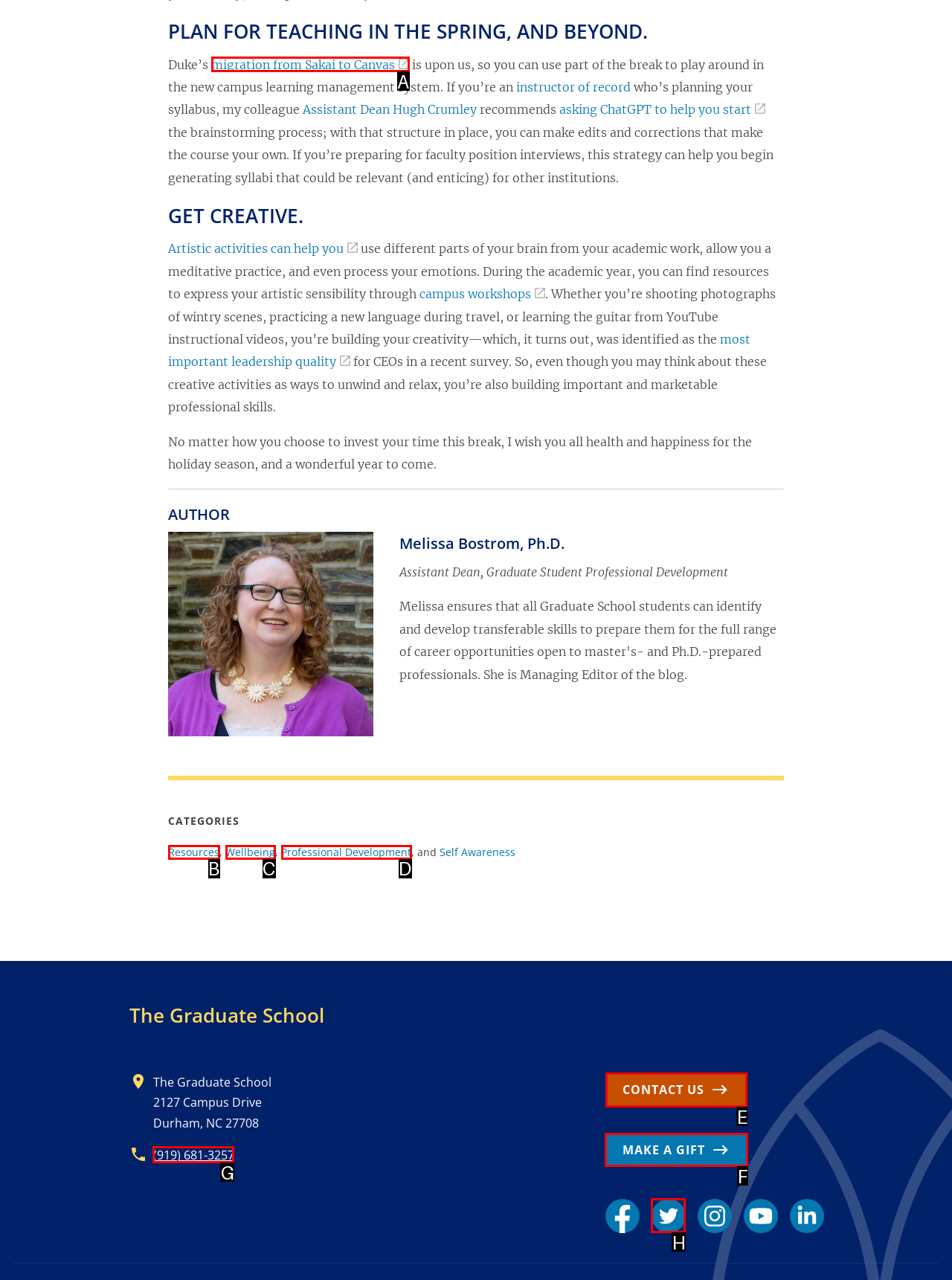Which option should be clicked to execute the following task: Contact The Graduate School? Respond with the letter of the selected option.

E